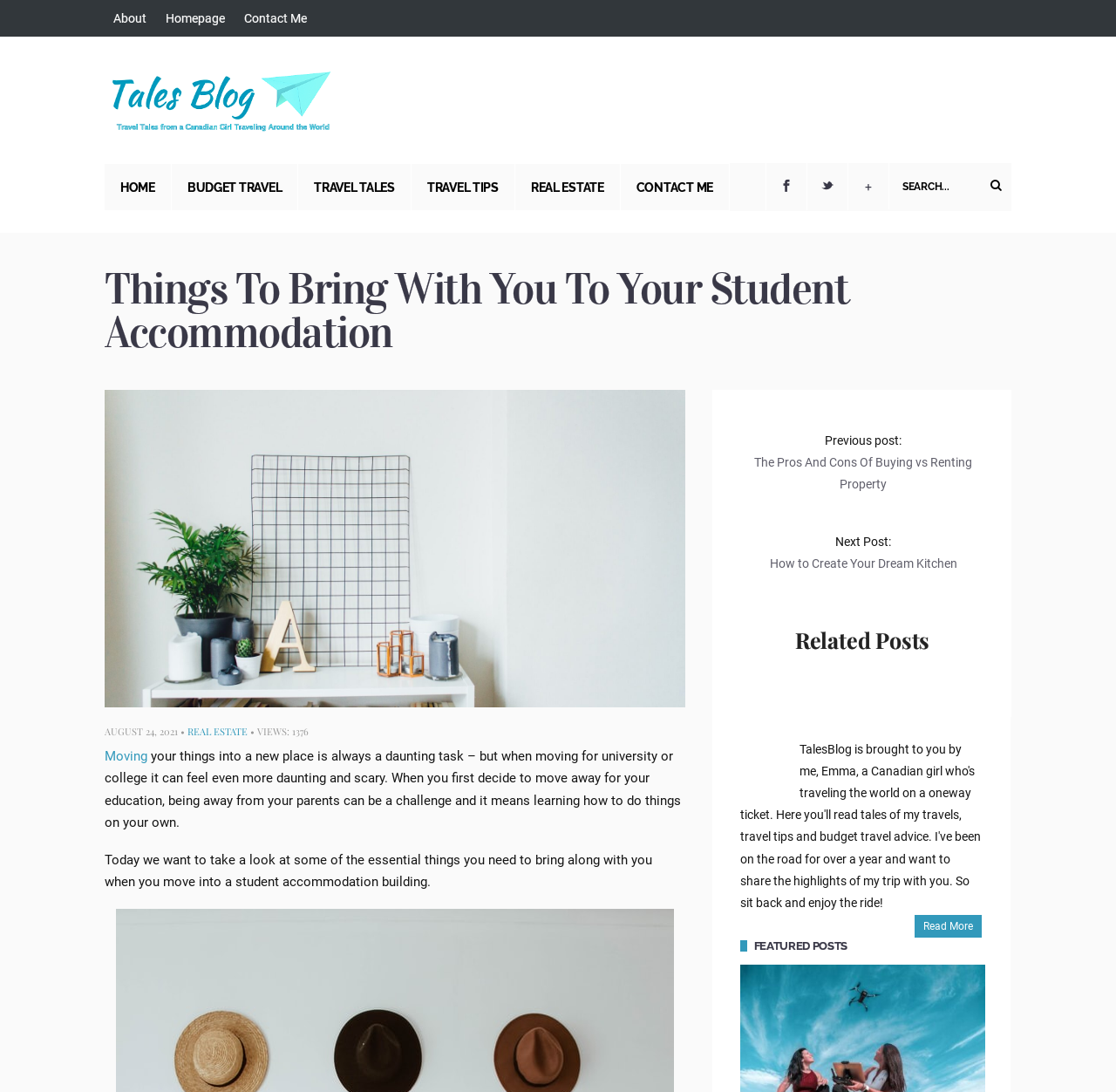Write an extensive caption that covers every aspect of the webpage.

The webpage appears to be a blog post titled "Things To Bring With You To Your Student Accommodation" on a website called TalesBlog. At the top of the page, there is a navigation menu with links to "About", "Homepage", "Contact Me", and other categories. Below the navigation menu, there is a logo image with the text "TalesBlog" and a search bar with a magnifying glass icon.

The main content of the page is divided into sections. The first section is the blog post title, followed by a brief introduction to the topic of moving into student accommodation. The introduction is a few paragraphs long and discusses the challenges of moving away from home for education.

Below the introduction, there is a section with links to related posts, including "The Pros And Cons Of Buying vs Renting Property" and "How to Create Your Dream Kitchen". This section is headed by a title "Related Posts".

Further down the page, there is another section titled "FEATURED POSTS" with a link to a featured post. At the very bottom of the page, there is a footer section with a date "APRIL 23, 2024" and a link to a category "TRAVEL TALES".

Throughout the page, there are several links to other categories and posts, including "HOME", "BUDGET TRAVEL", "TRAVEL TALES", "TRAVEL TIPS", "REAL ESTATE", and "CONTACT ME". There are also social media links and a search bar.